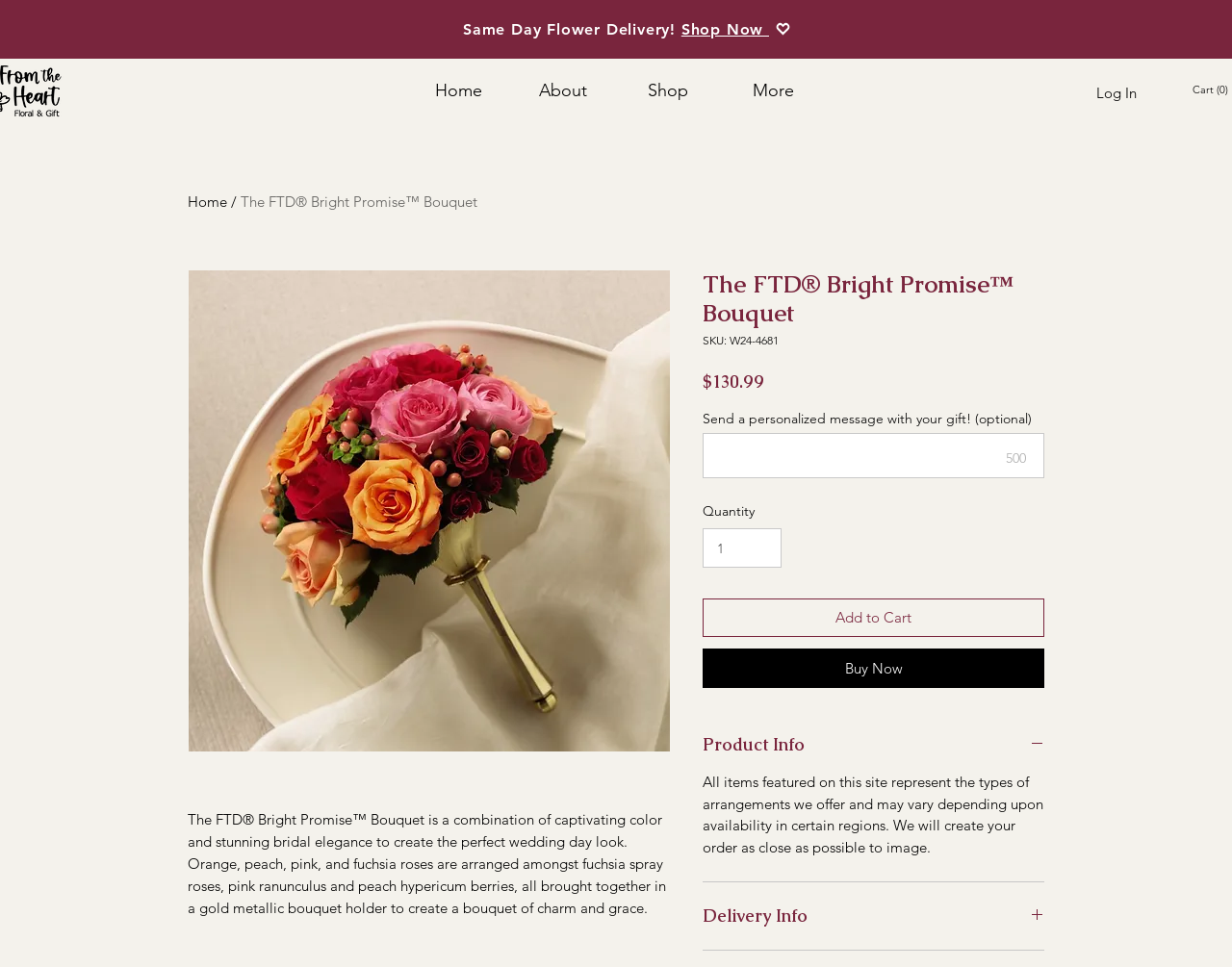Write an elaborate caption that captures the essence of the webpage.

This webpage is about the FTD Bright Promise Bouquet, a wedding day arrangement. At the top left, there is a navigation menu with links to "Home", "About", "Shop", and "More". On the top right, there are buttons for "Log In" and "Cart with 0 items". 

Below the navigation menu, there is a breadcrumb trail with links to "Home" and the current page, separated by a slash. The main content of the page is divided into two sections. On the left, there is a large image of the bouquet. On the right, there is a description of the bouquet, stating that it is a combination of captivating color and stunning bridal elegance, featuring orange, peach, pink, and fuchsia roses, arranged with other flowers in a gold metallic bouquet holder.

Below the description, there is a heading with the bouquet's name, followed by its SKU number and price, $130.99. There is an option to send a personalized message with the gift, and a textbox to input the message. The user can also select the quantity of the bouquet they want to purchase, with a minimum value of 1 and a maximum value of 99999. 

There are three buttons: "Add to Cart", "Buy Now", and "Product Info". The "Product Info" button is expanded, revealing a section with a heading and an image. Below this section, there is a disclaimer stating that the arrangements on the site may vary depending on availability in certain regions.

Finally, there is a "Delivery Info" button, which is not expanded by default.